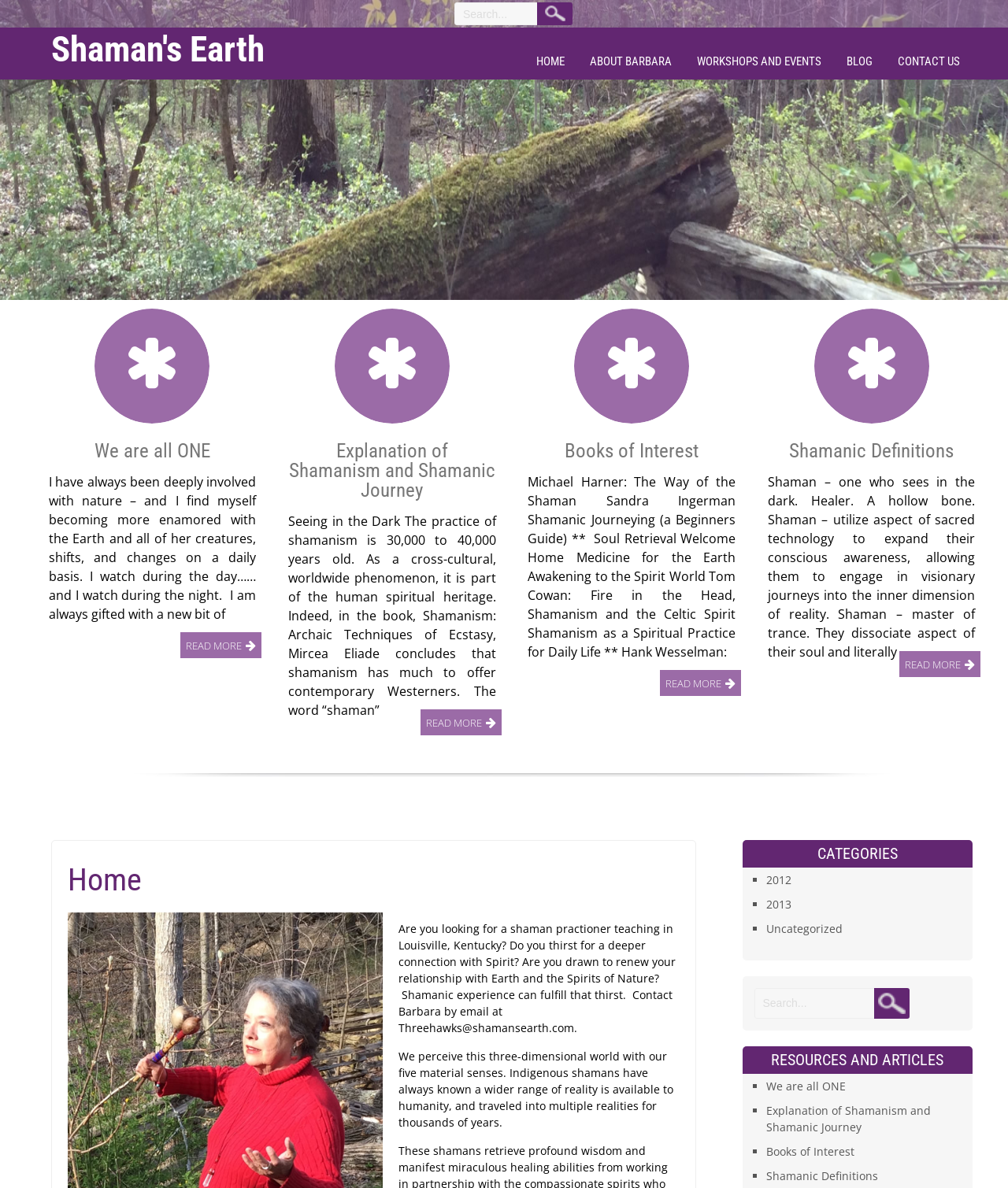What is the email address to contact Barbara?
Use the image to answer the question with a single word or phrase.

Threehawks@shamansearth.com